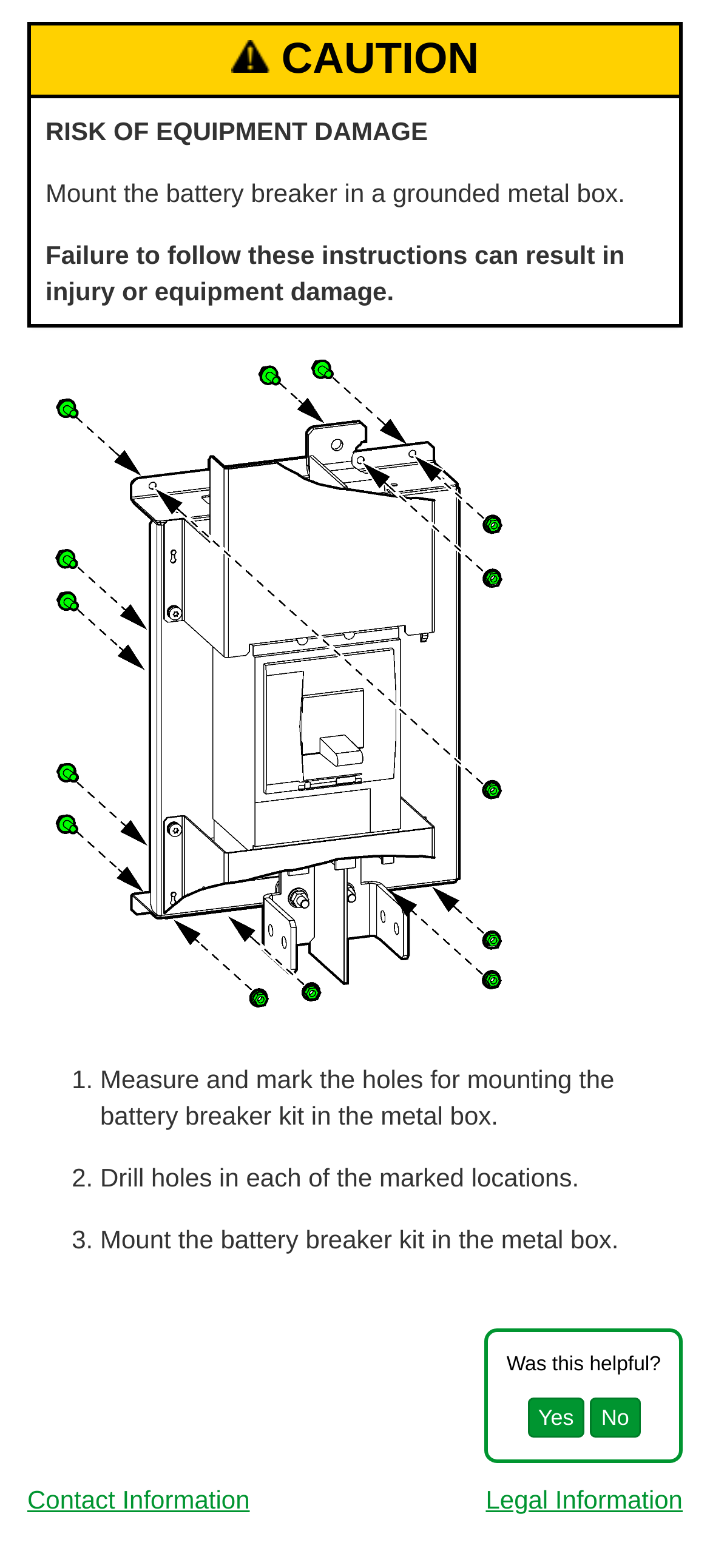Using the webpage screenshot, locate the HTML element that fits the following description and provide its bounding box: "No".

[0.831, 0.891, 0.902, 0.916]